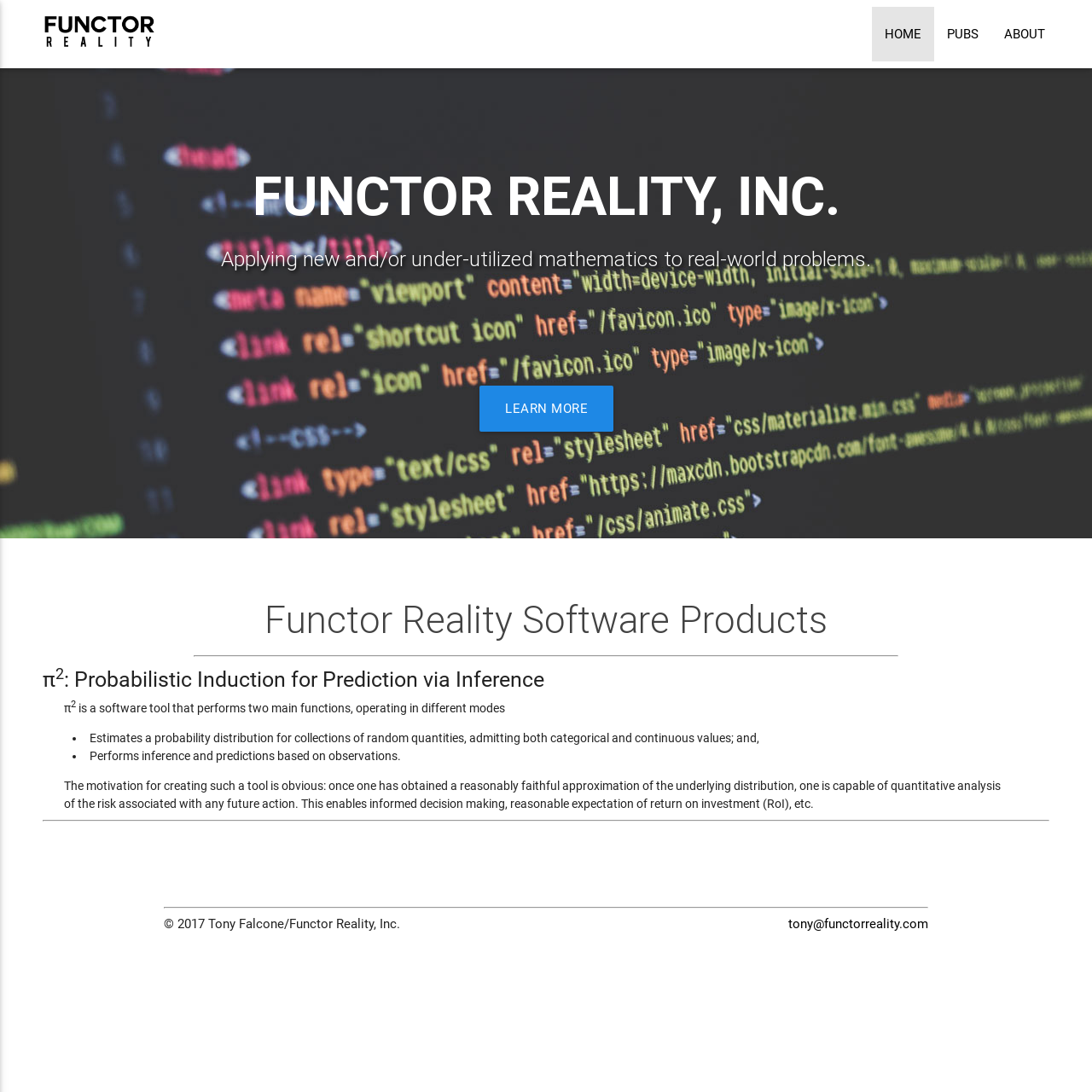Show the bounding box coordinates for the HTML element described as: "Learn more".

[0.439, 0.353, 0.561, 0.395]